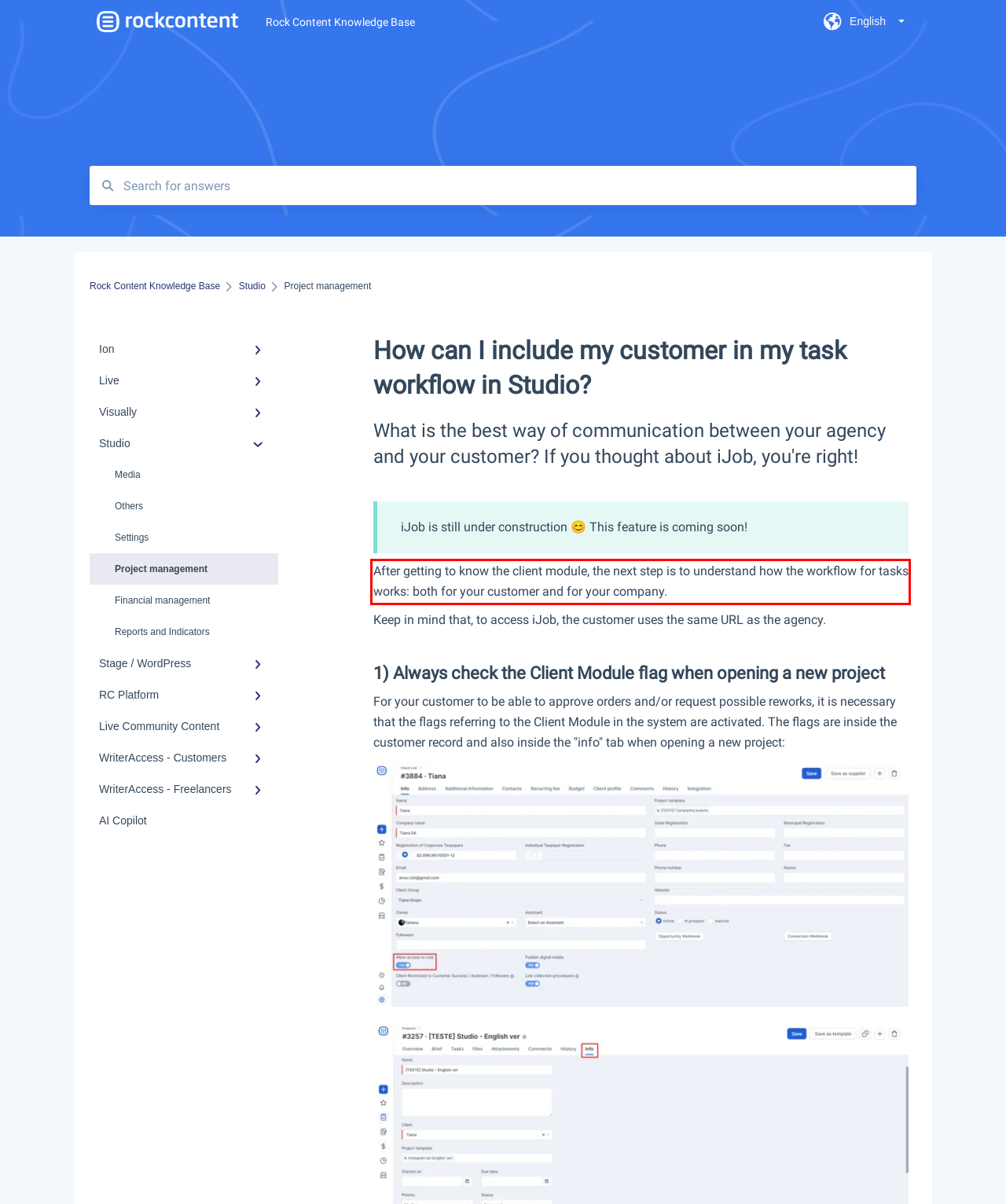Please extract the text content within the red bounding box on the webpage screenshot using OCR.

After getting to know the client module, the next step is to understand how the workflow for tasks works: both for your customer and for your company.